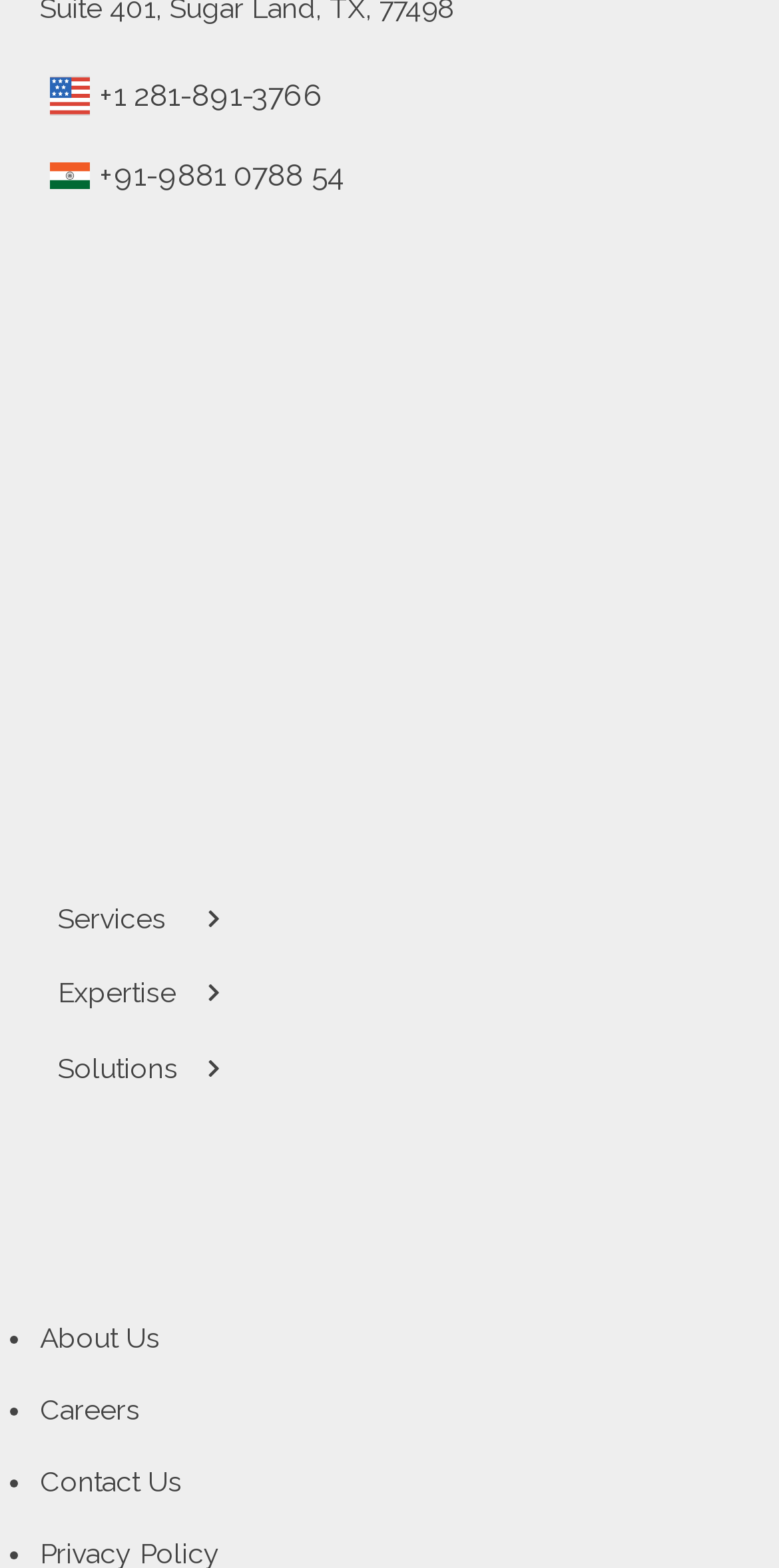Answer the question using only a single word or phrase: 
What is the country associated with the second contact link?

India